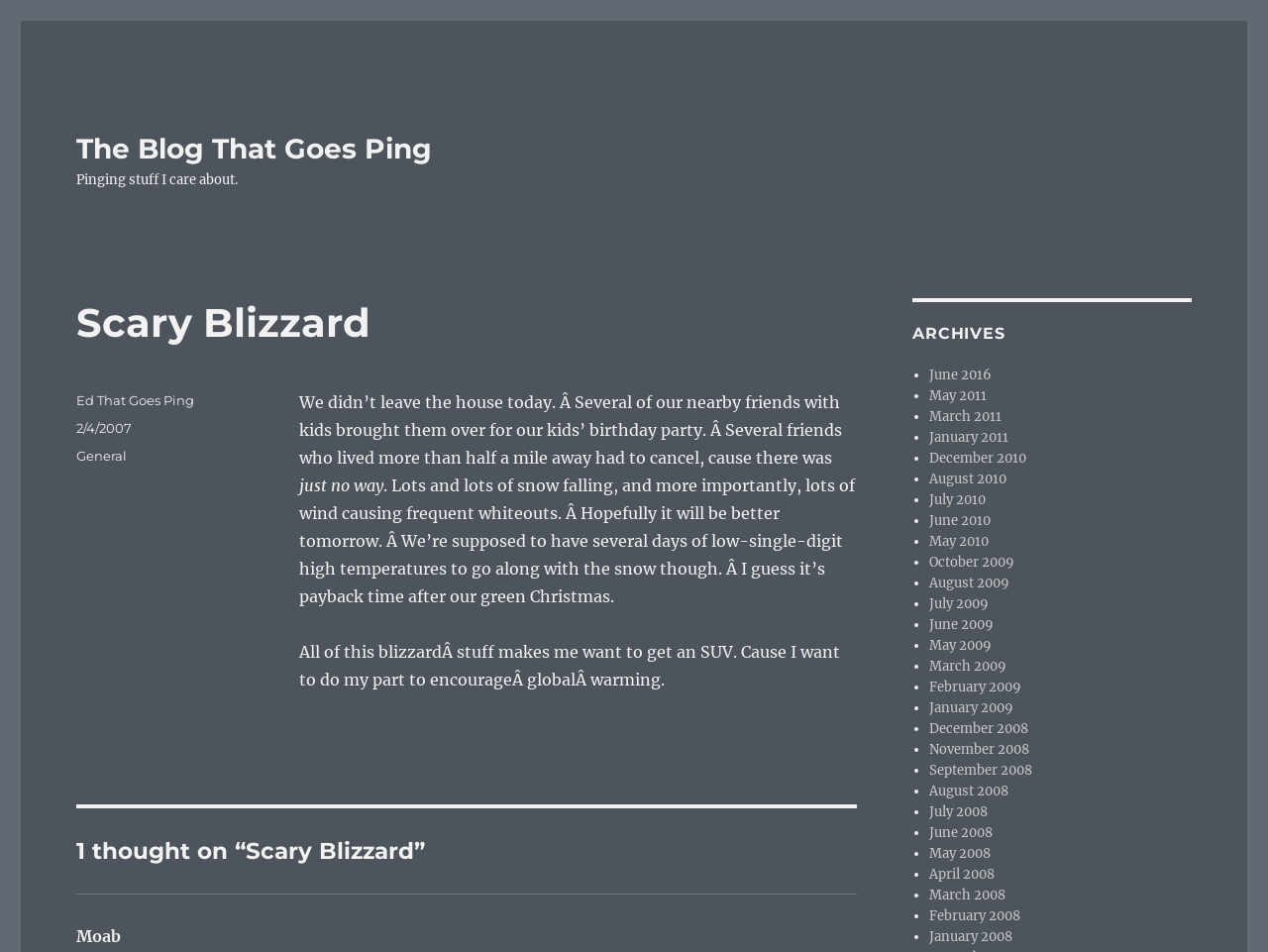Given the element description, predict the bounding box coordinates in the format (top-left x, top-left y, bottom-right x, bottom-right y), using floating point numbers between 0 and 1: January 2008

[0.733, 0.975, 0.798, 0.993]